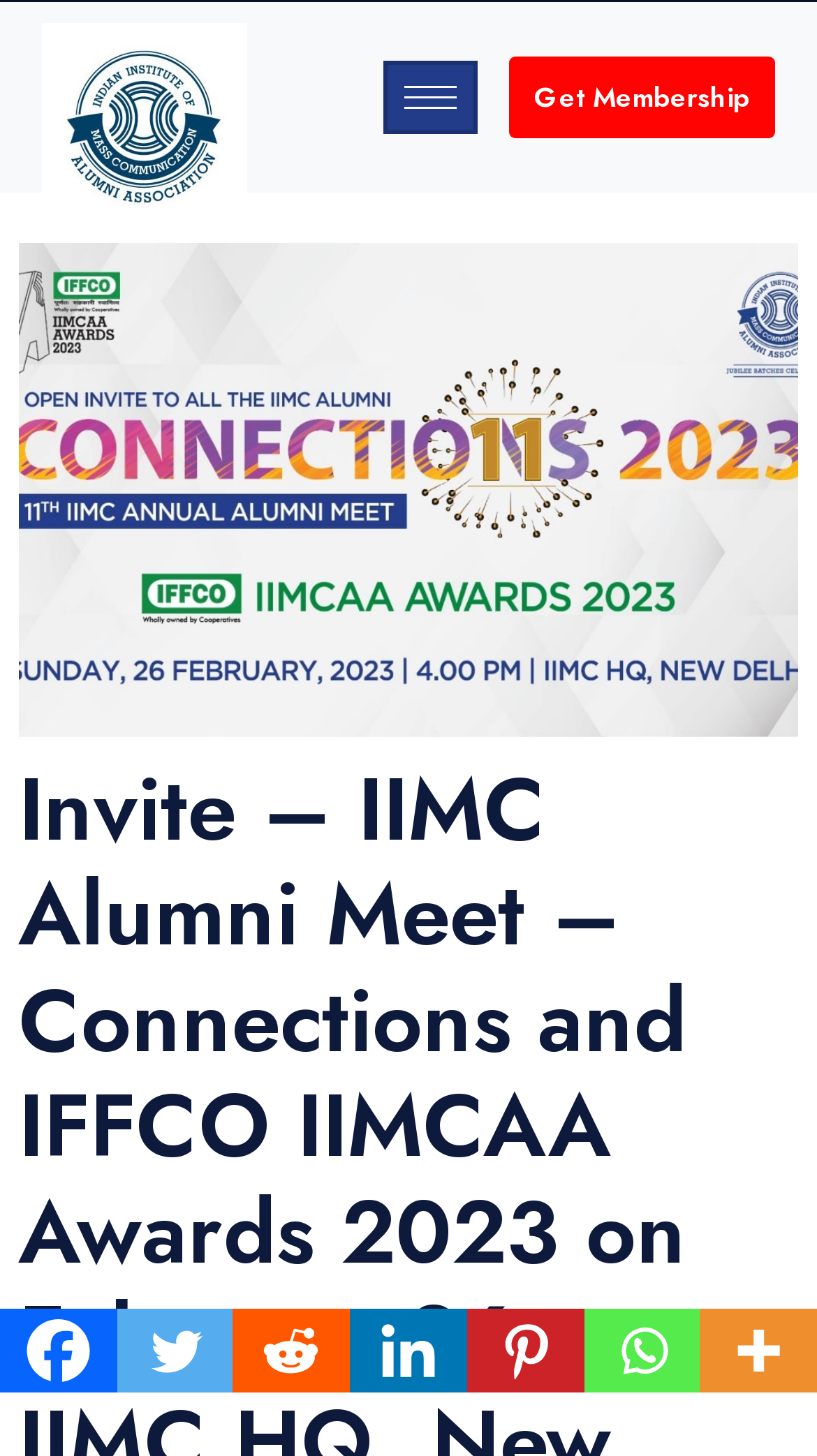What is the event being hosted by IIMCAA?
Provide a detailed answer to the question using information from the image.

Based on the webpage content, IIMCAA is hosting its 11th Annual Alumni Meet, which is referred to as Connections 2023, along with the 7th IFFCO IIMCAA Awards 2023.